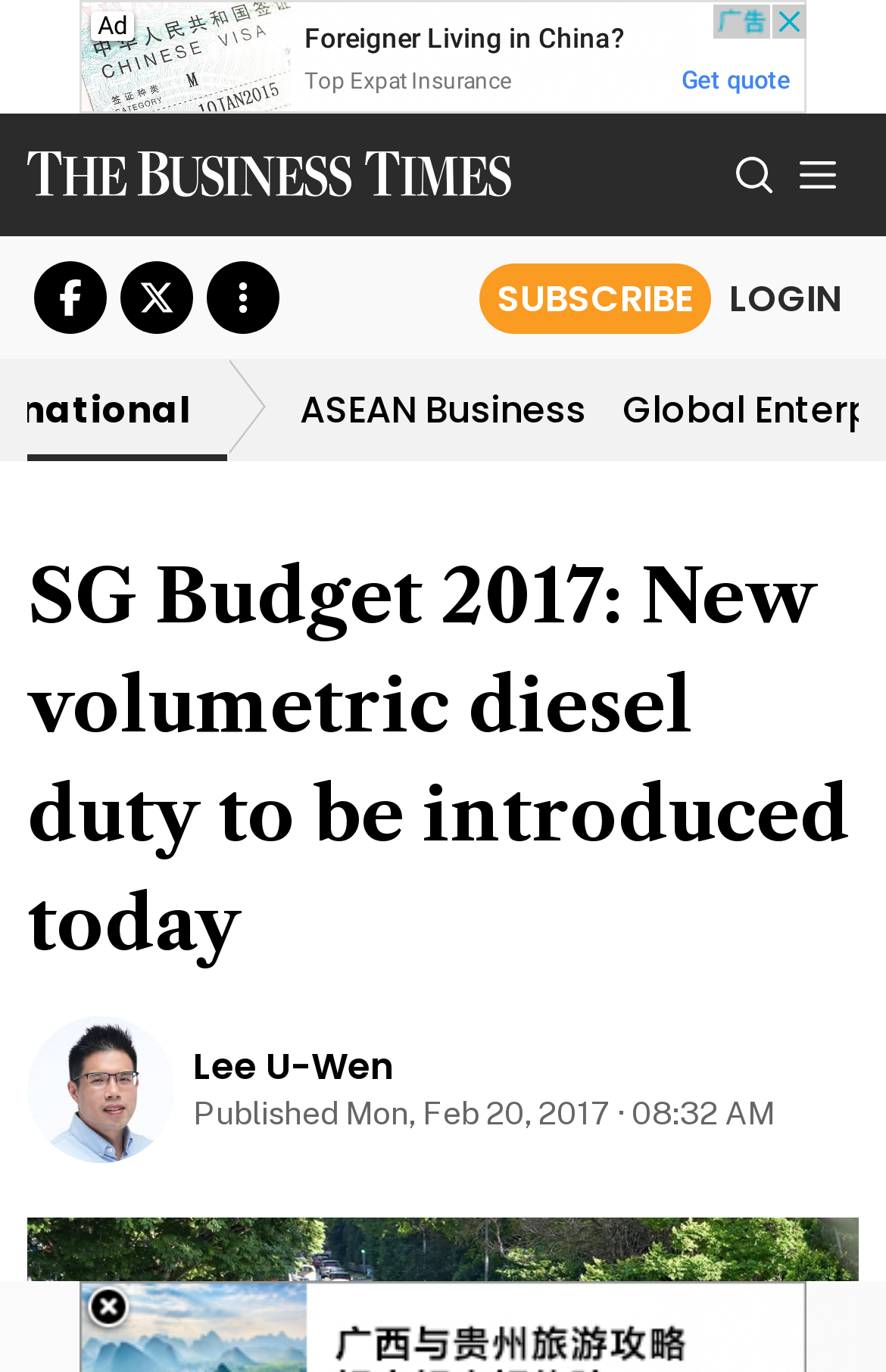Who is the author of the article?
Please give a detailed and elaborate explanation in response to the question.

I found the author's name by looking at the heading element that says 'Lee U-Wen' and is located below the image of the person. This heading element is a sub-element of the main article content, which suggests that it is the author's name.